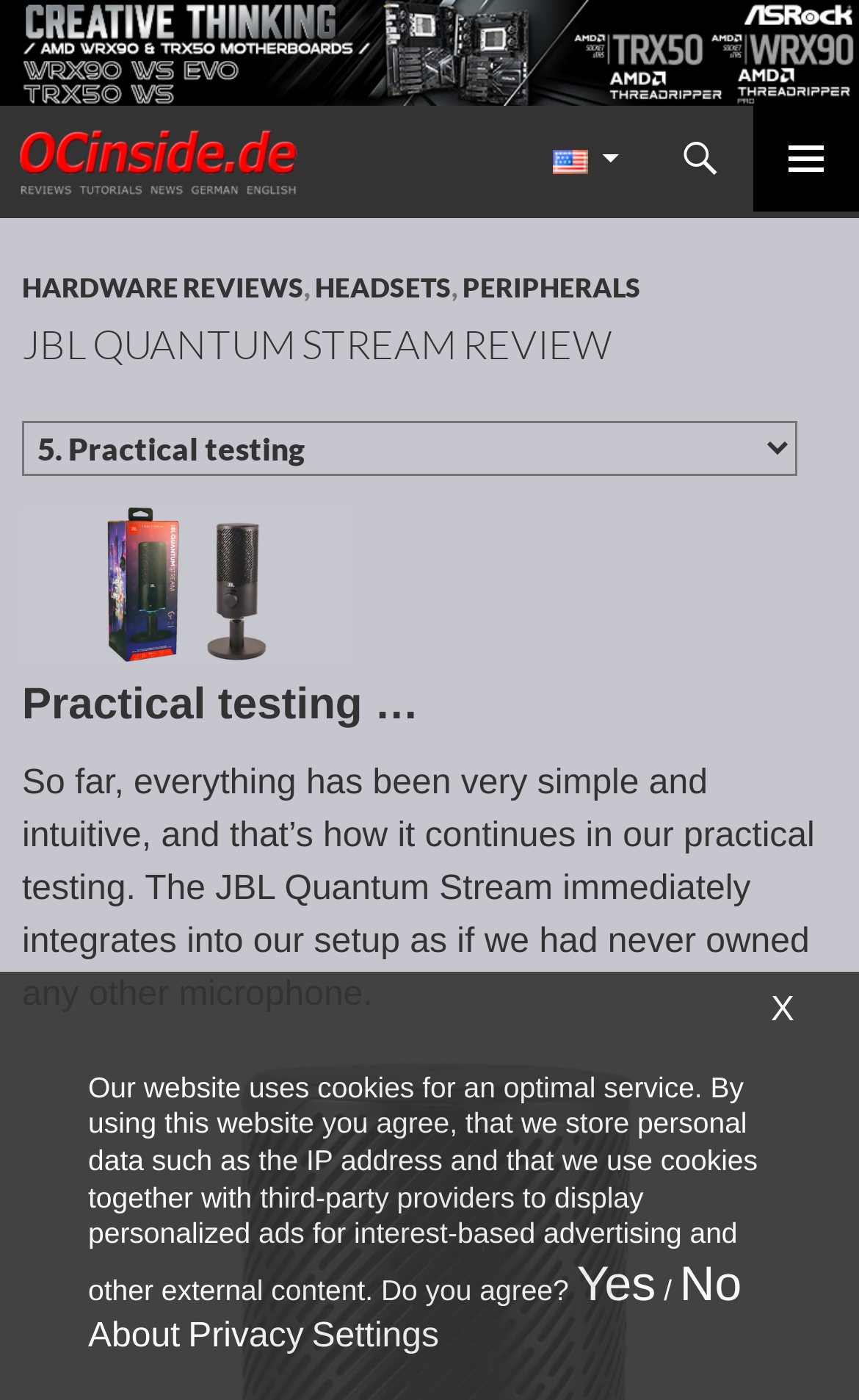Given the element description "Primary Menu", identify the bounding box of the corresponding UI element.

[0.877, 0.076, 1.0, 0.151]